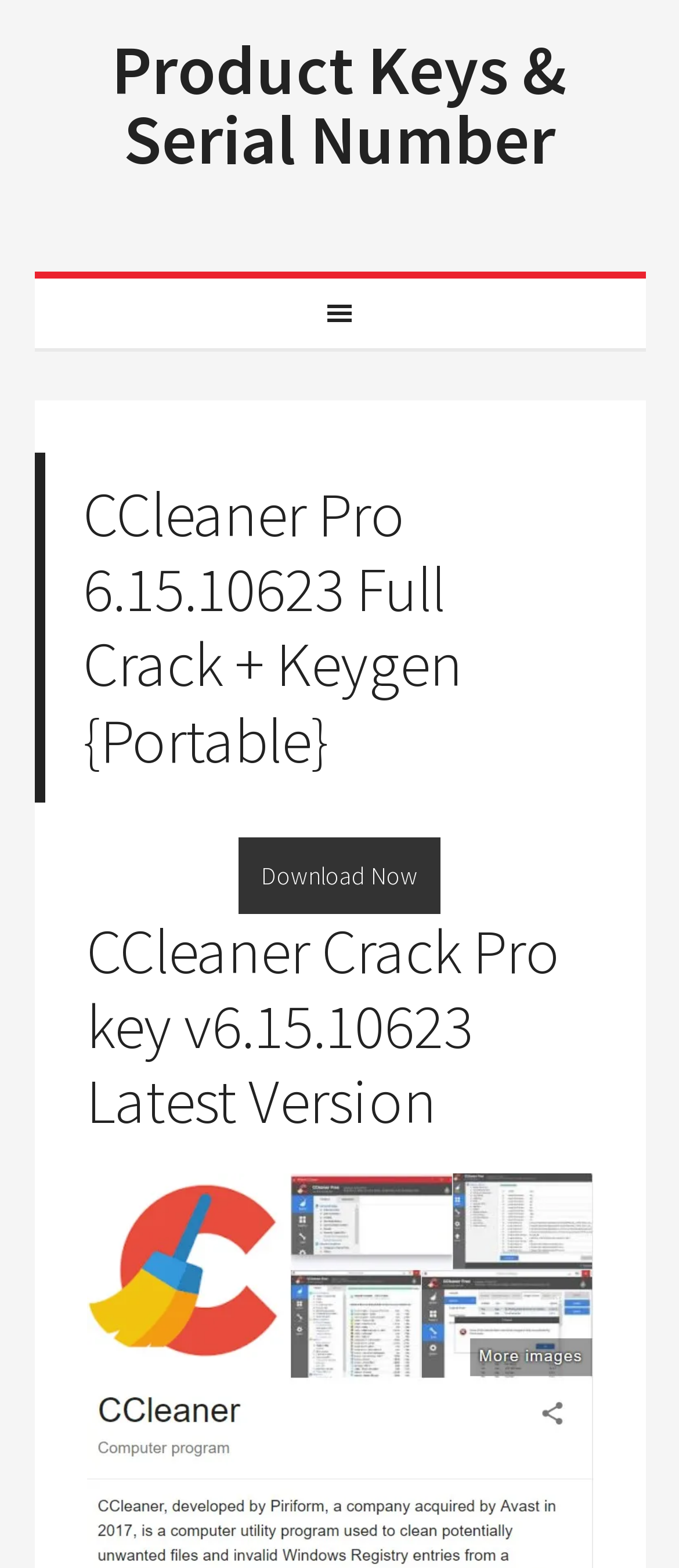Refer to the image and offer a detailed explanation in response to the question: What is the purpose of the 'Download Now' button?

The 'Download Now' button is a prominent element on the webpage, and its purpose is to allow users to download the software, in this case, CCleaner. This is evident from the button's text and its position on the webpage.